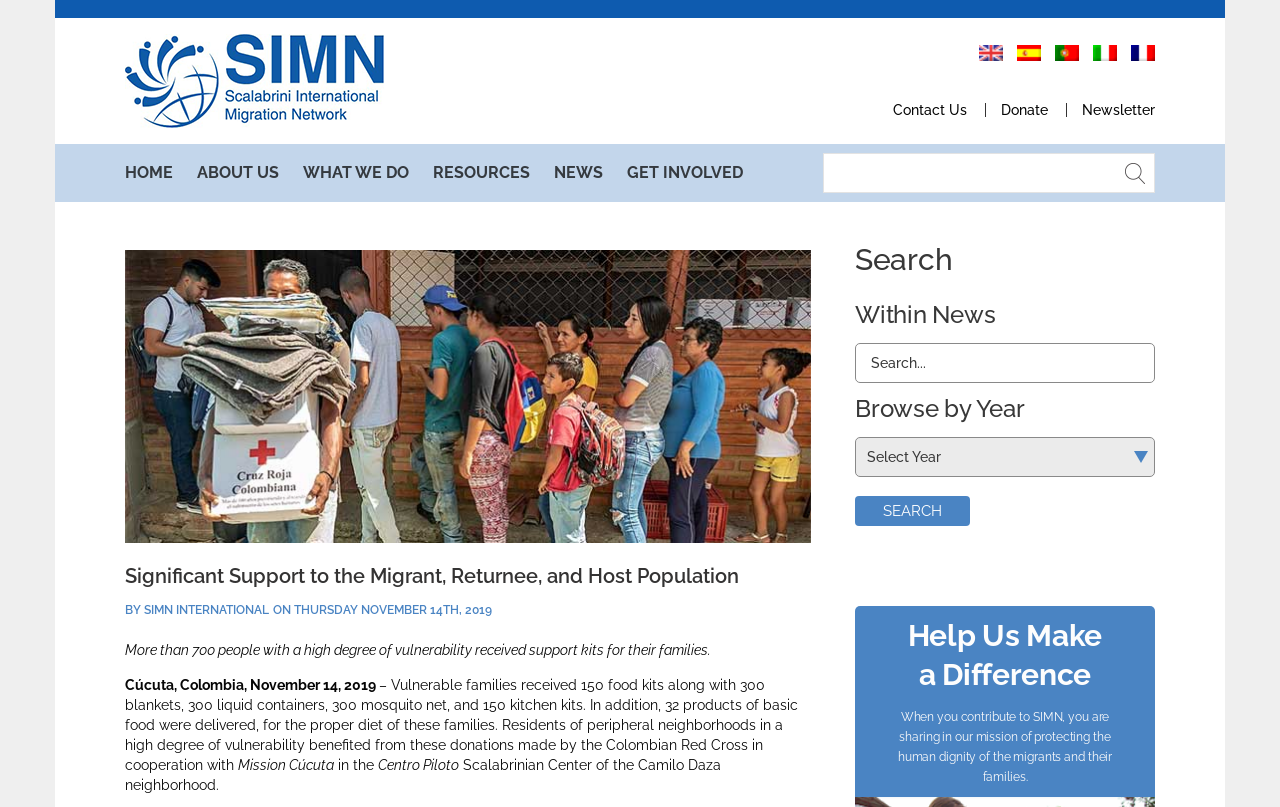Produce an extensive caption that describes everything on the webpage.

This webpage is about Scalabrini International, a organization that provides support to migrants, returnees, and host populations. At the top left corner, there is a logo of Scalabrini International, which is also a link. Next to the logo, there are five language options: English, Español, Português, Italiano, and Français. 

Below the language options, there are five main navigation links: HOME, ABOUT US, WHAT WE DO, RESOURCES, NEWS, and GET INVOLVED. 

On the right side of the page, there is a search bar with a heading "Search" and a dropdown menu to browse by year. There is also a button to submit the search query.

The main content of the page is an article about Scalabrini International providing support to vulnerable families in Cúcuta, Colombia. The article has a heading "Significant Support to the Migrant, Returnee, and Host Population" and is dated November 14, 2019. The article describes how Scalabrini International, in cooperation with the Colombian Red Cross, provided support kits to over 700 people with a high degree of vulnerability. The kits included food, blankets, liquid containers, mosquito nets, and kitchen kits.

At the bottom of the page, there is a call to action to contribute to Scalabrini International's mission of protecting the human dignity of migrants and their families.